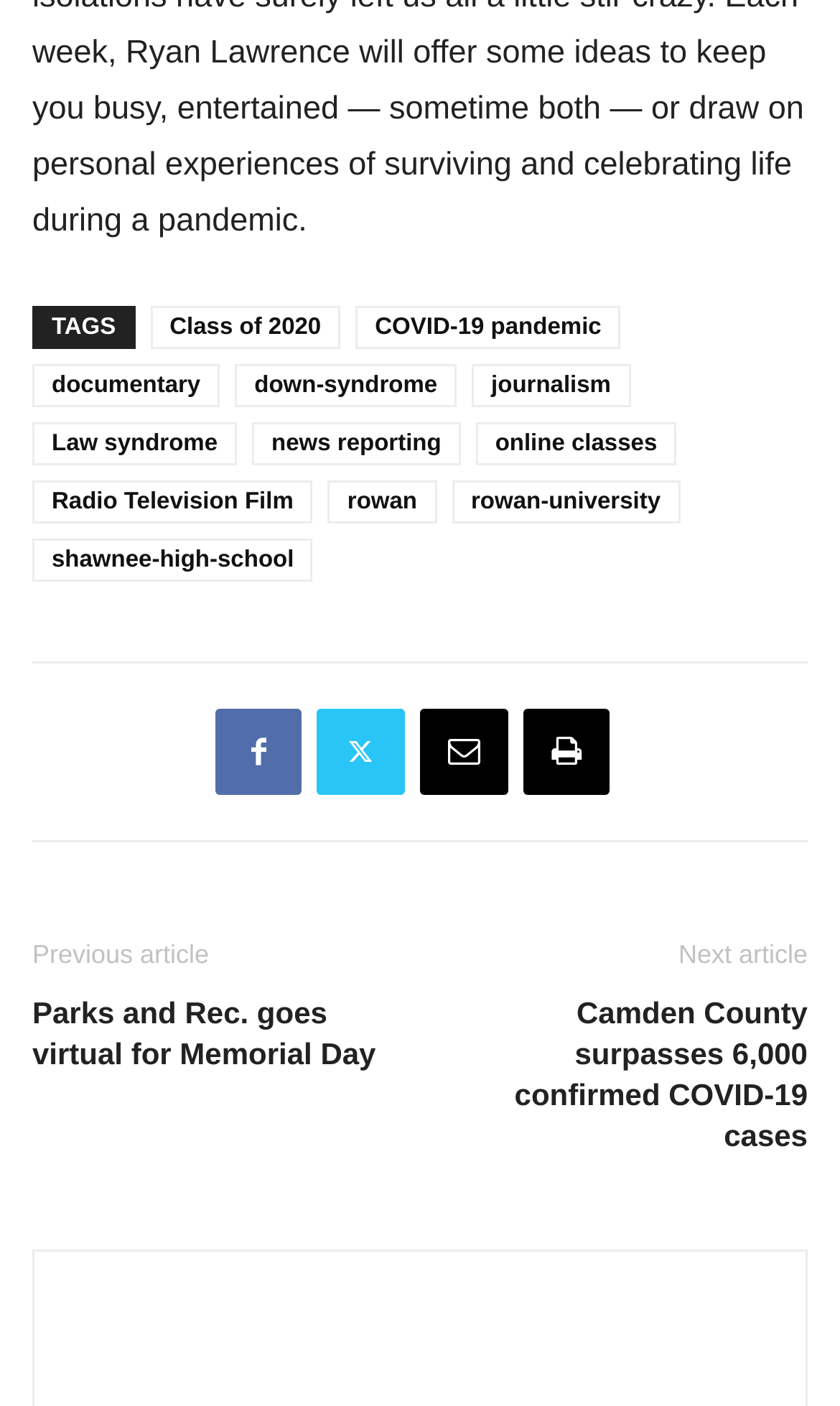Locate the bounding box coordinates of the clickable part needed for the task: "Click on the 'Next article' button".

[0.808, 0.668, 0.962, 0.69]